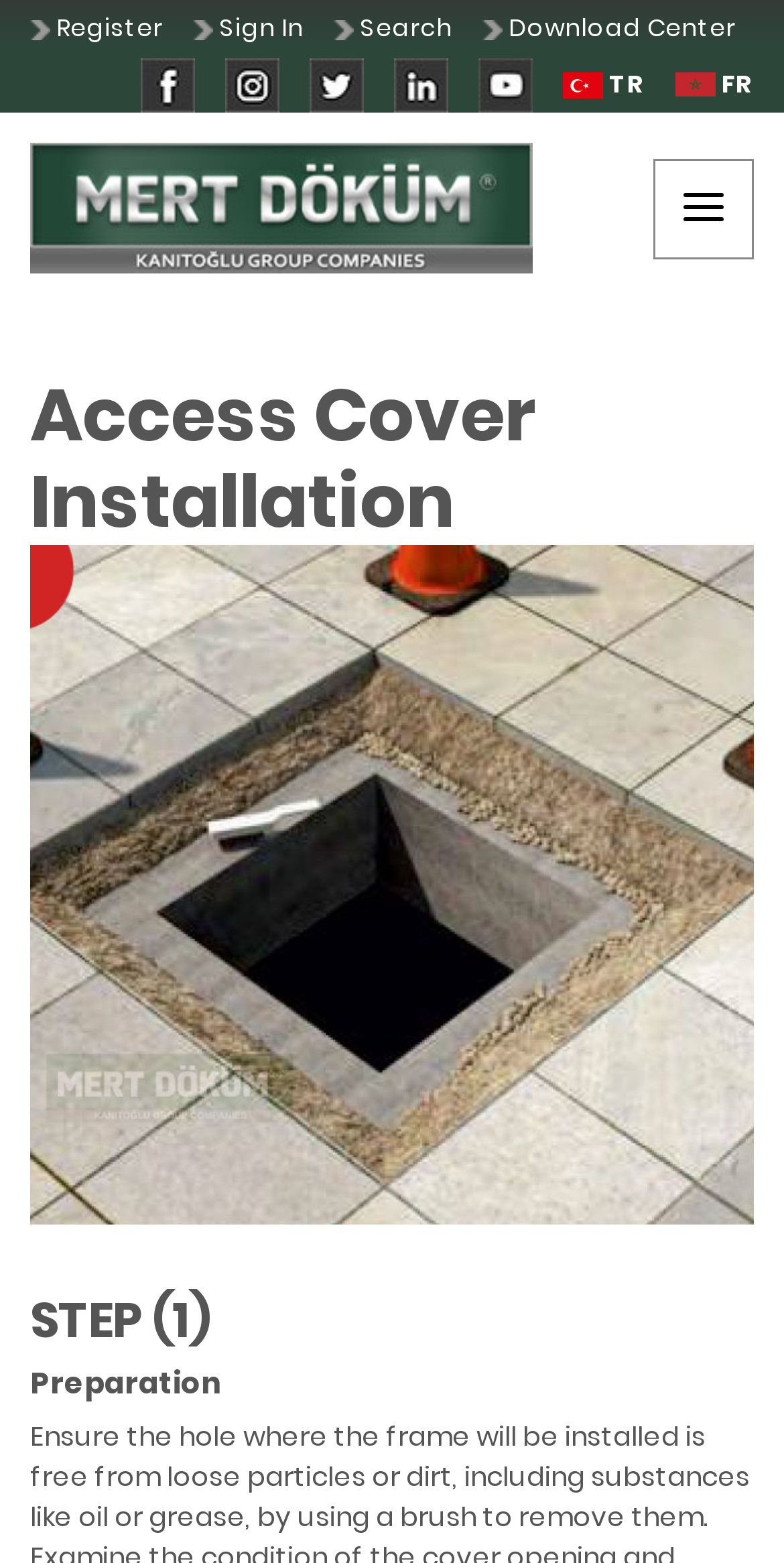Identify the bounding box coordinates of the part that should be clicked to carry out this instruction: "Search for something".

[0.459, 0.0, 0.577, 0.036]